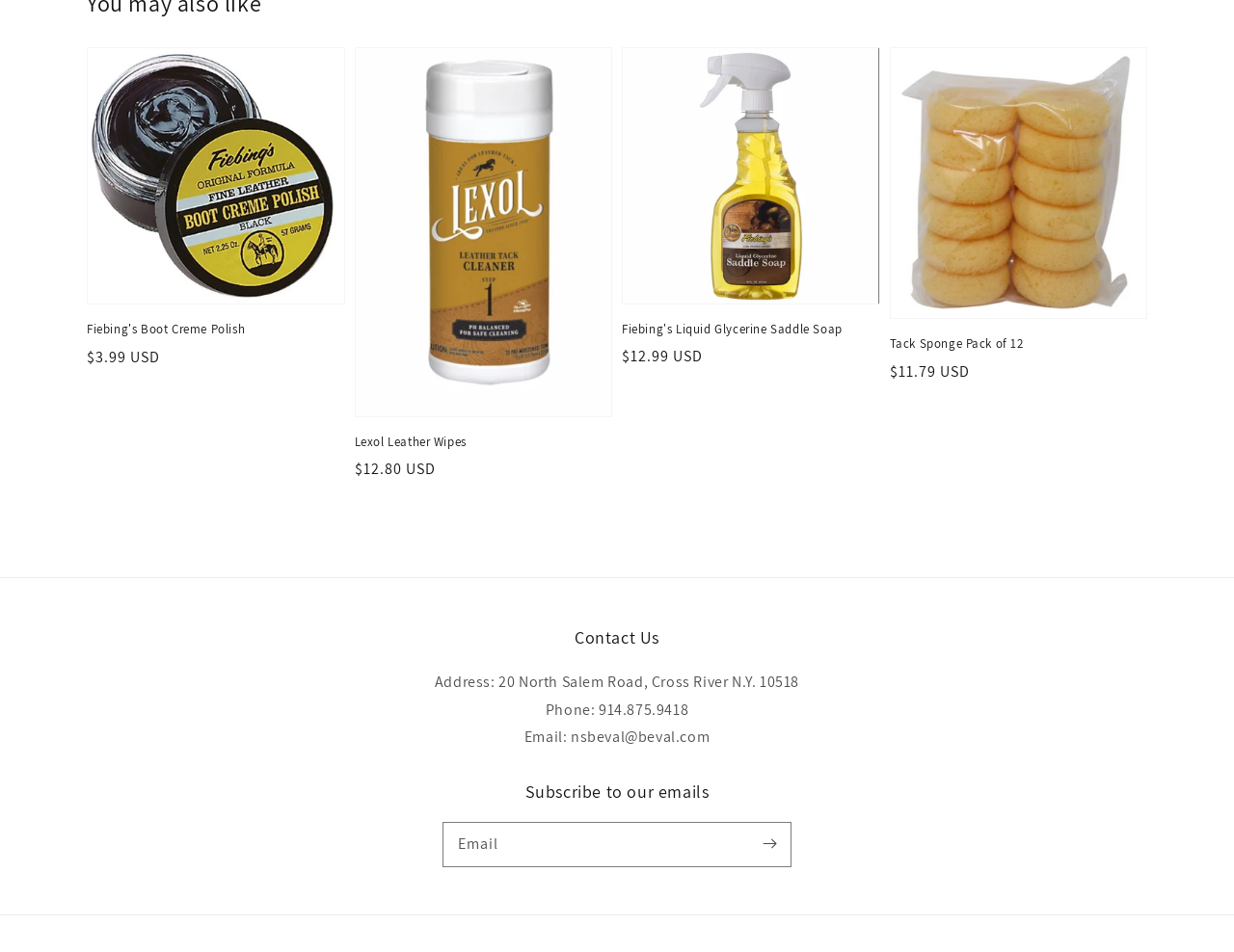What is the price of Fiebing's Boot Creme Polish?
Respond to the question with a single word or phrase according to the image.

$3.99 USD